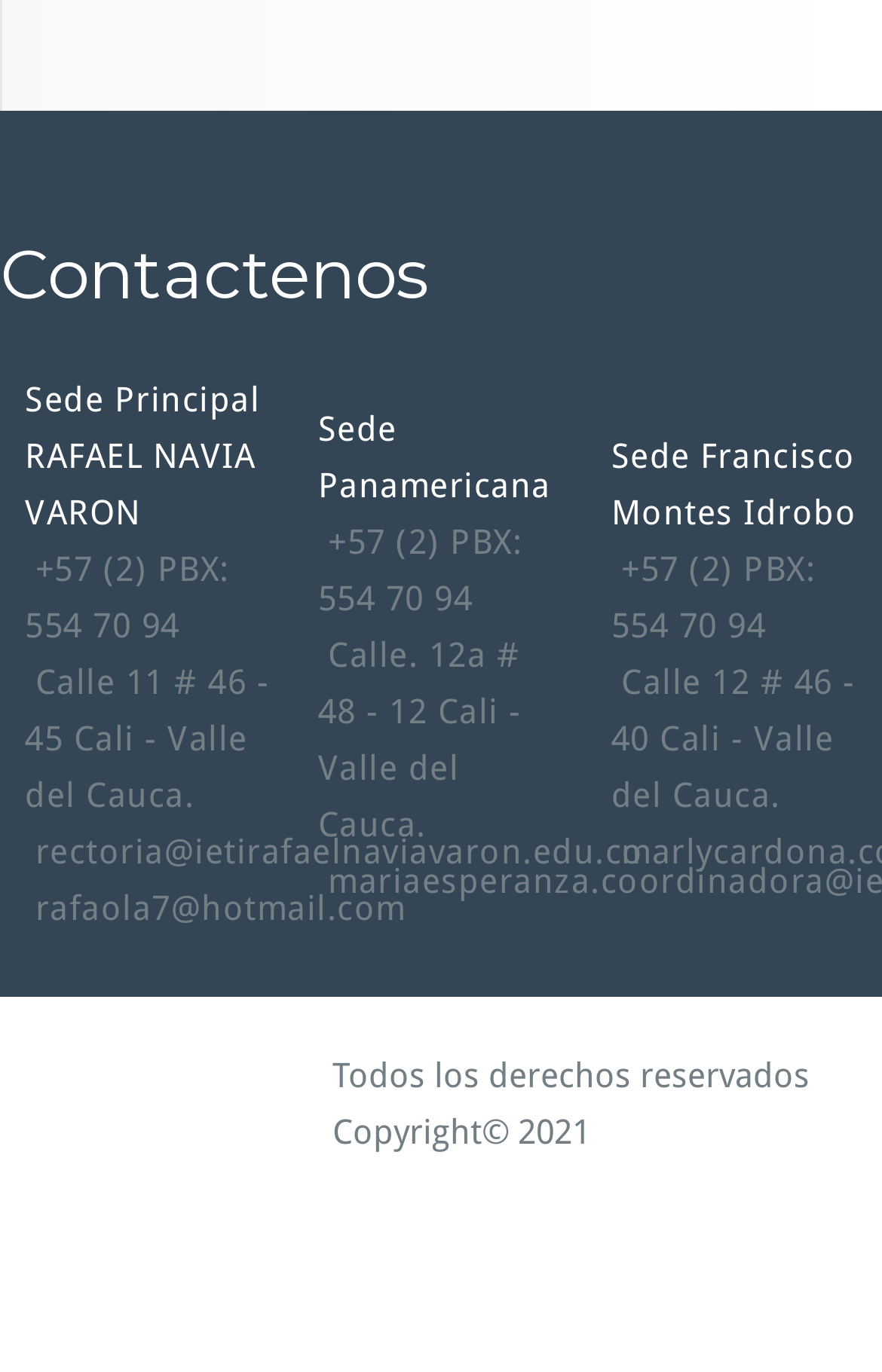What is the name of the first contact address?
Provide a concise answer using a single word or phrase based on the image.

Sede Principal RAFAEL NAVIA VARON